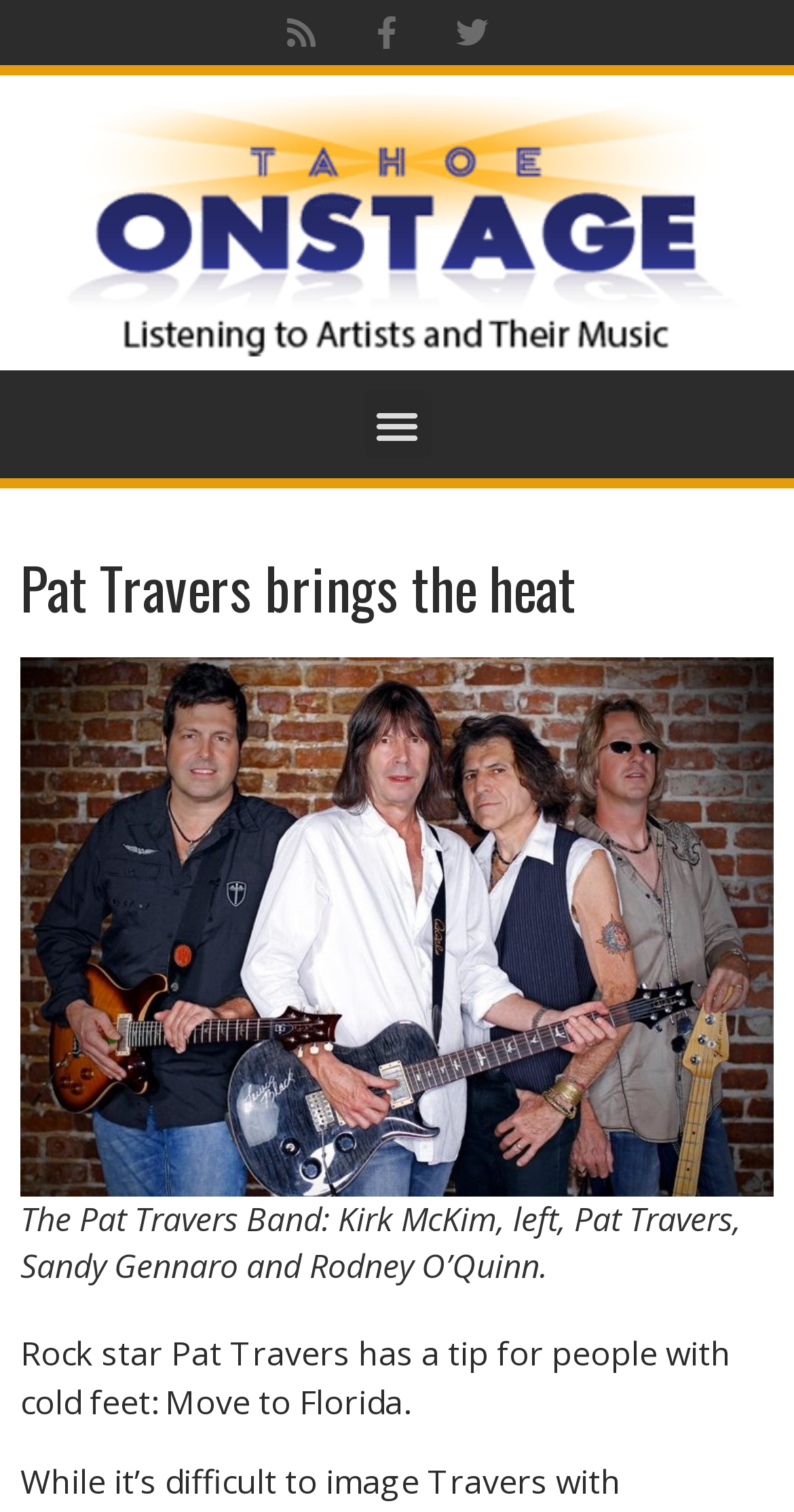Extract the text of the main heading from the webpage.

Pat Travers brings the heat